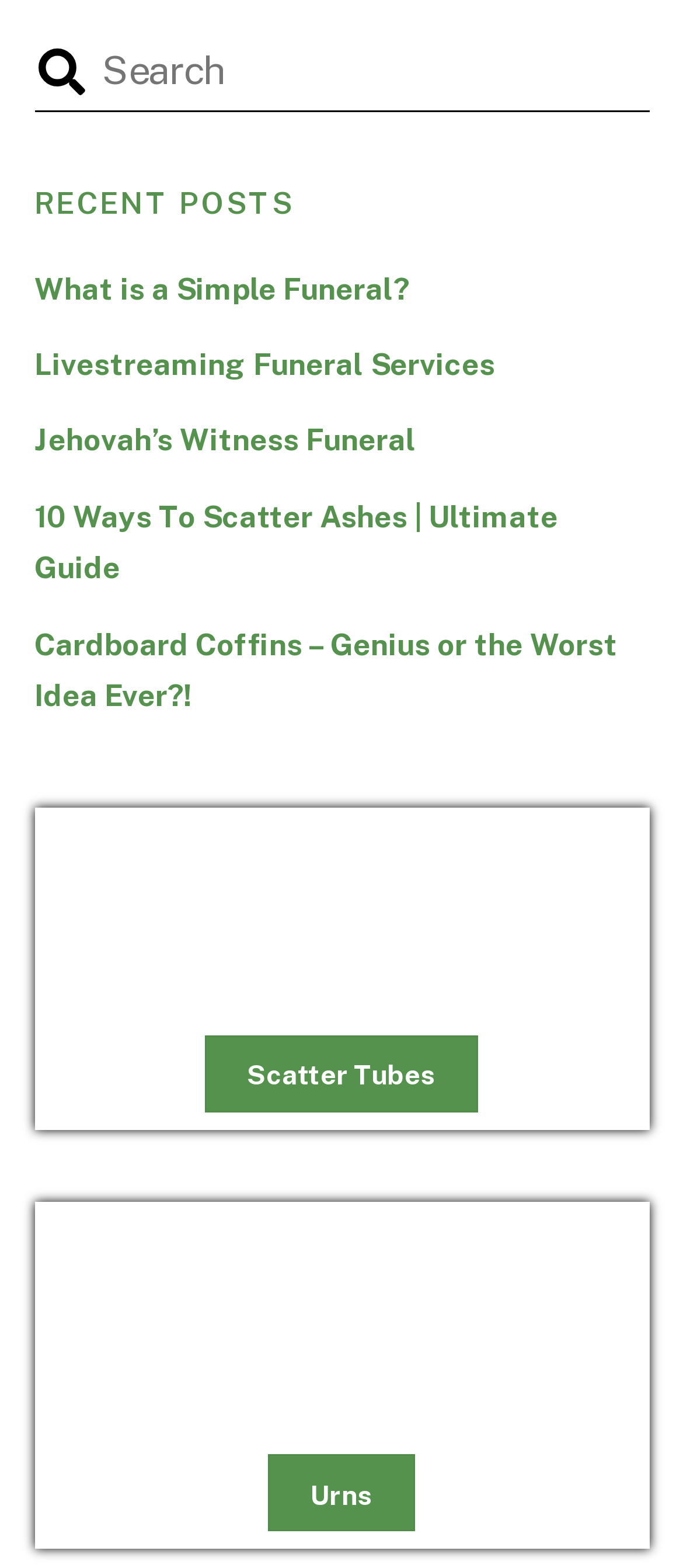Identify the bounding box coordinates of the region I need to click to complete this instruction: "learn about what is a simple funeral".

[0.05, 0.173, 0.599, 0.195]